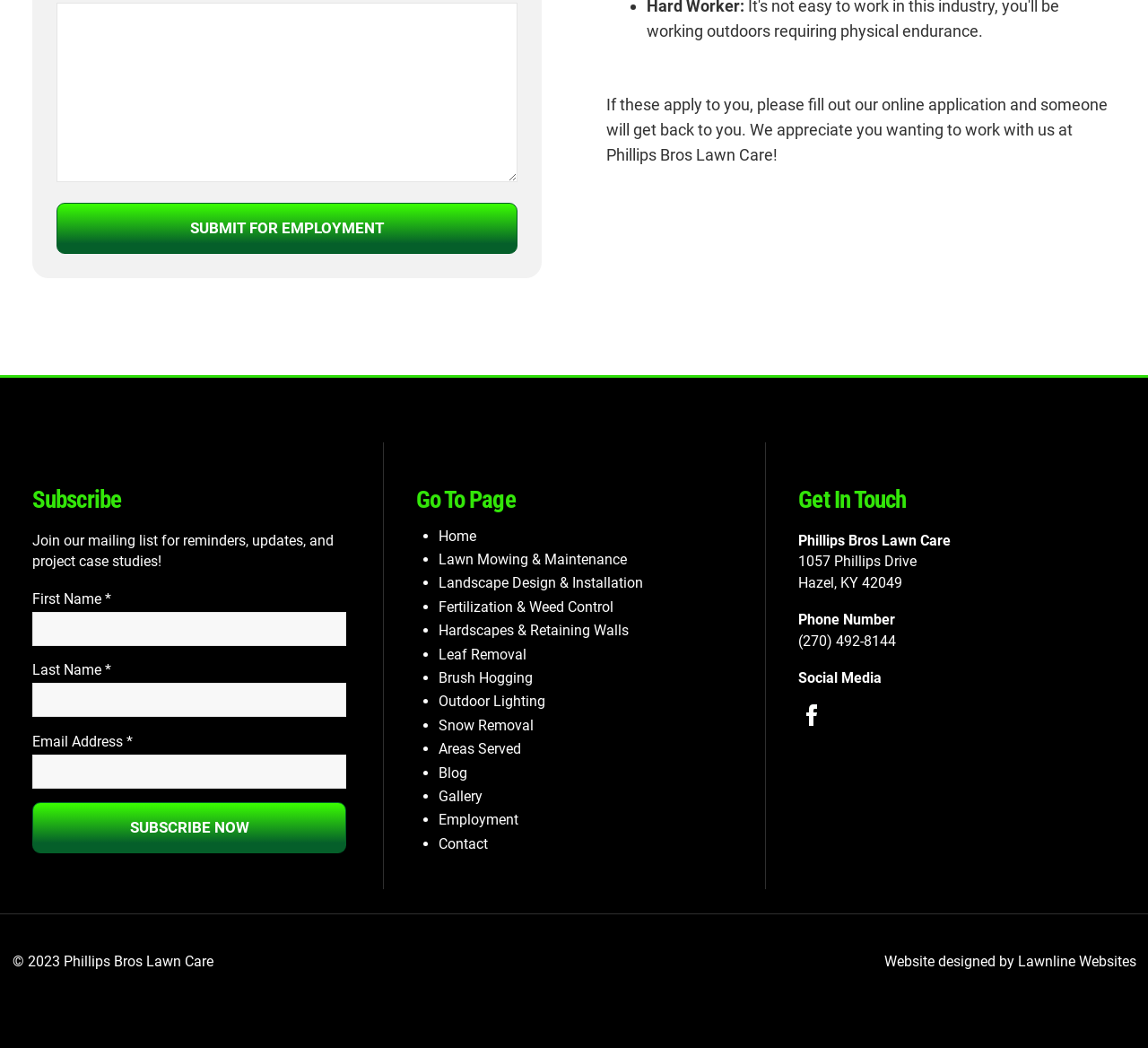Find the bounding box coordinates for the element that must be clicked to complete the instruction: "Fill in the First Name field". The coordinates should be four float numbers between 0 and 1, indicated as [left, top, right, bottom].

[0.028, 0.584, 0.302, 0.616]